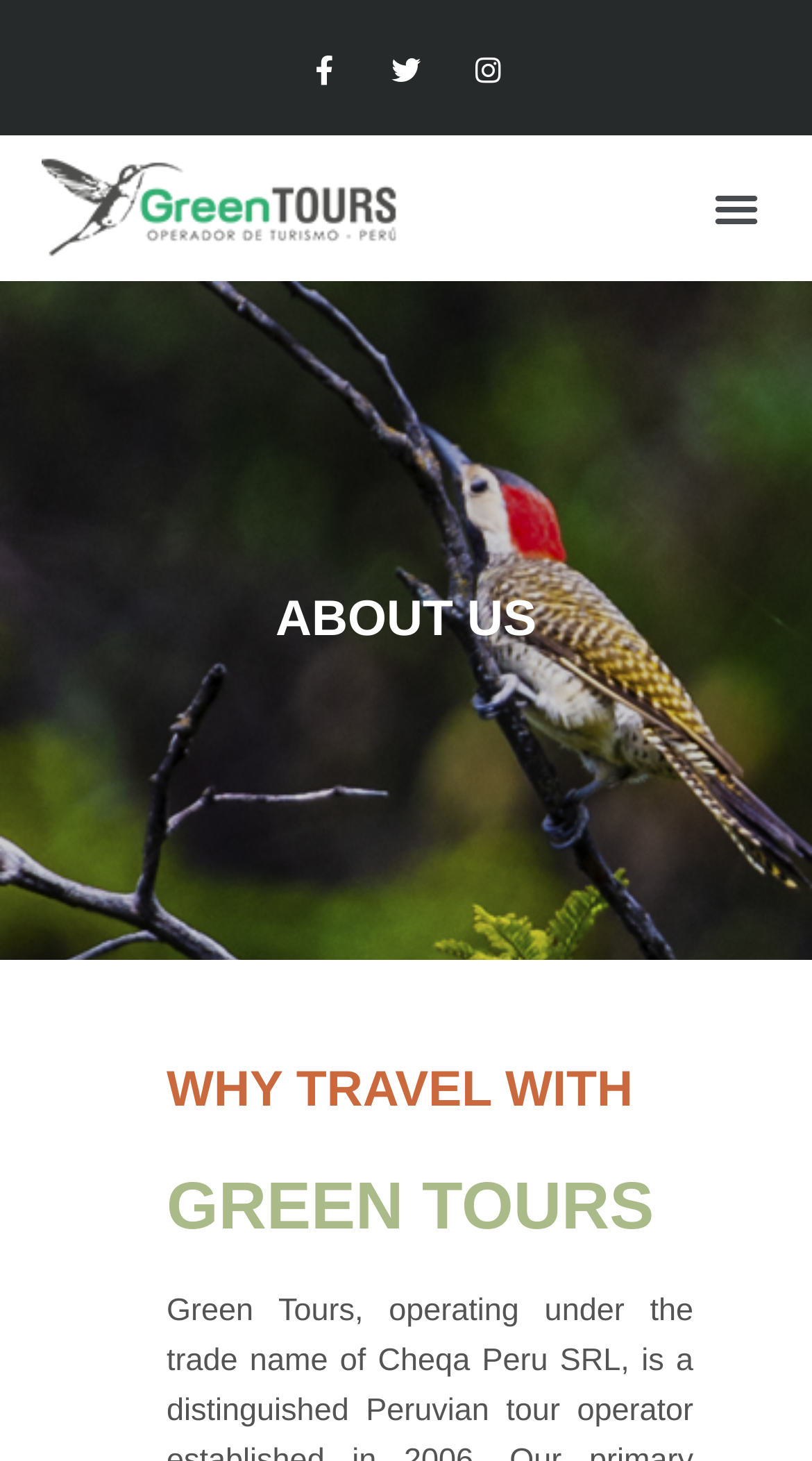Give a succinct answer to this question in a single word or phrase: 
What is the position of the Instagram link?

third